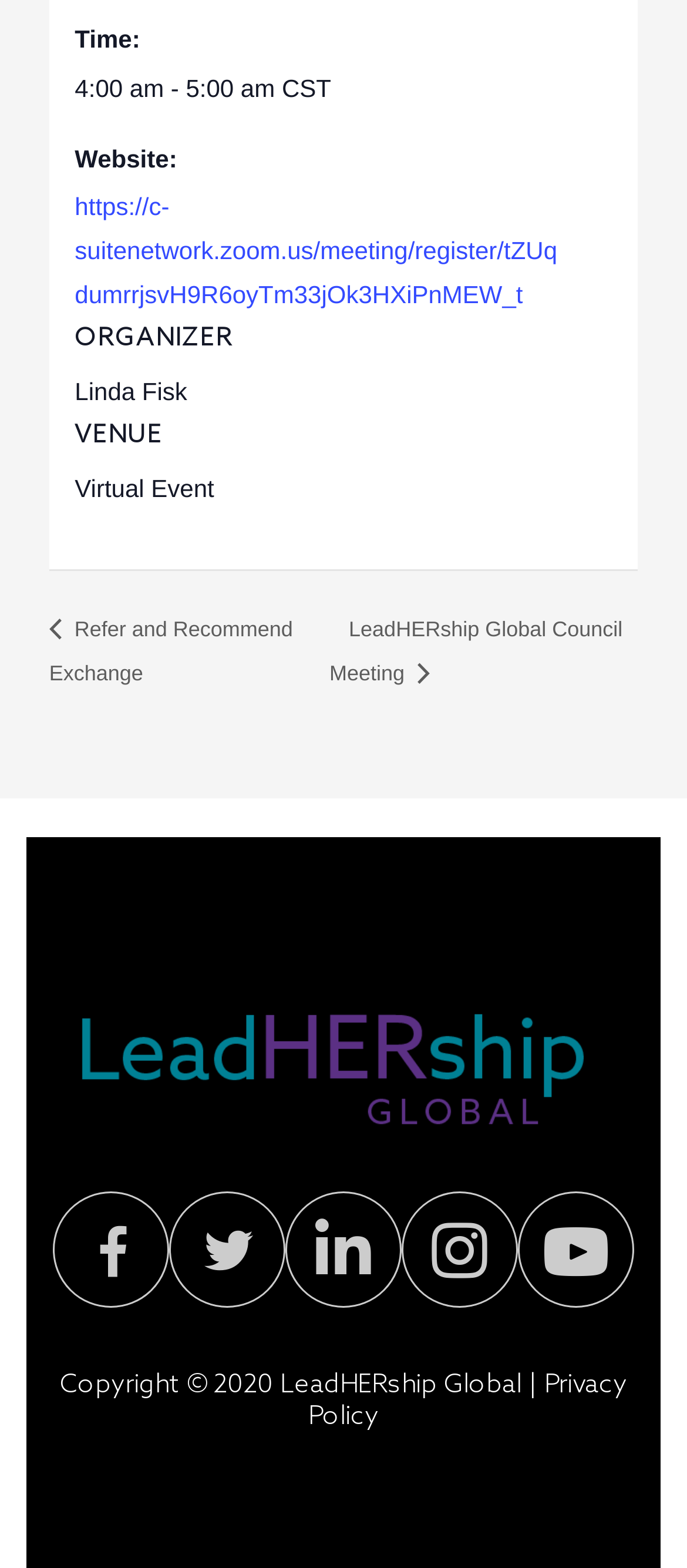Provide the bounding box for the UI element matching this description: "aria-label="Go to https://www.linkedin.com/company/leadhershipglobal/"".

[0.415, 0.76, 0.585, 0.834]